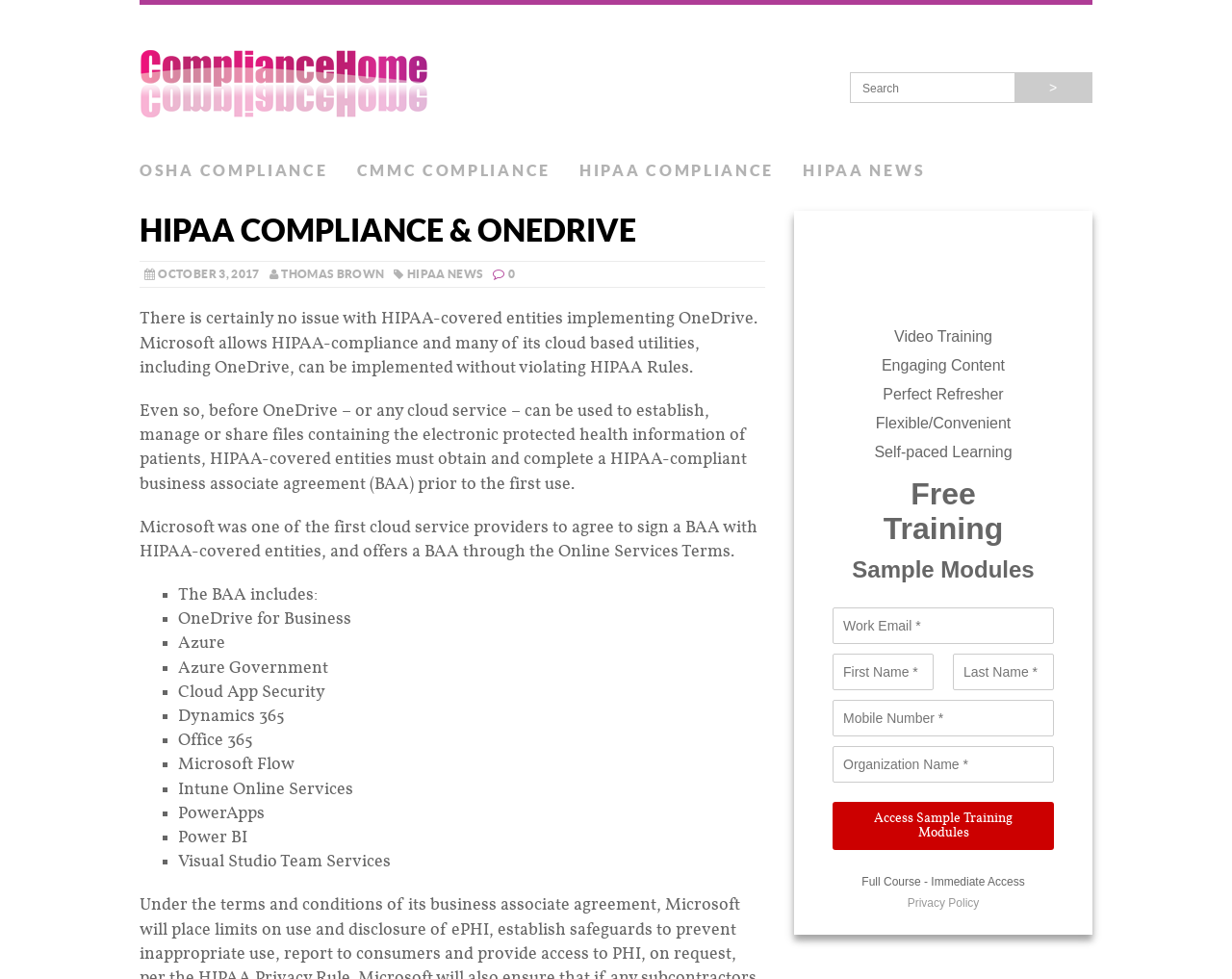Examine the image carefully and respond to the question with a detailed answer: 
What is offered through the Online Services Terms?

According to the webpage, Microsoft offers a HIPAA-compliant business associate agreement (BAA) through the Online Services Terms.